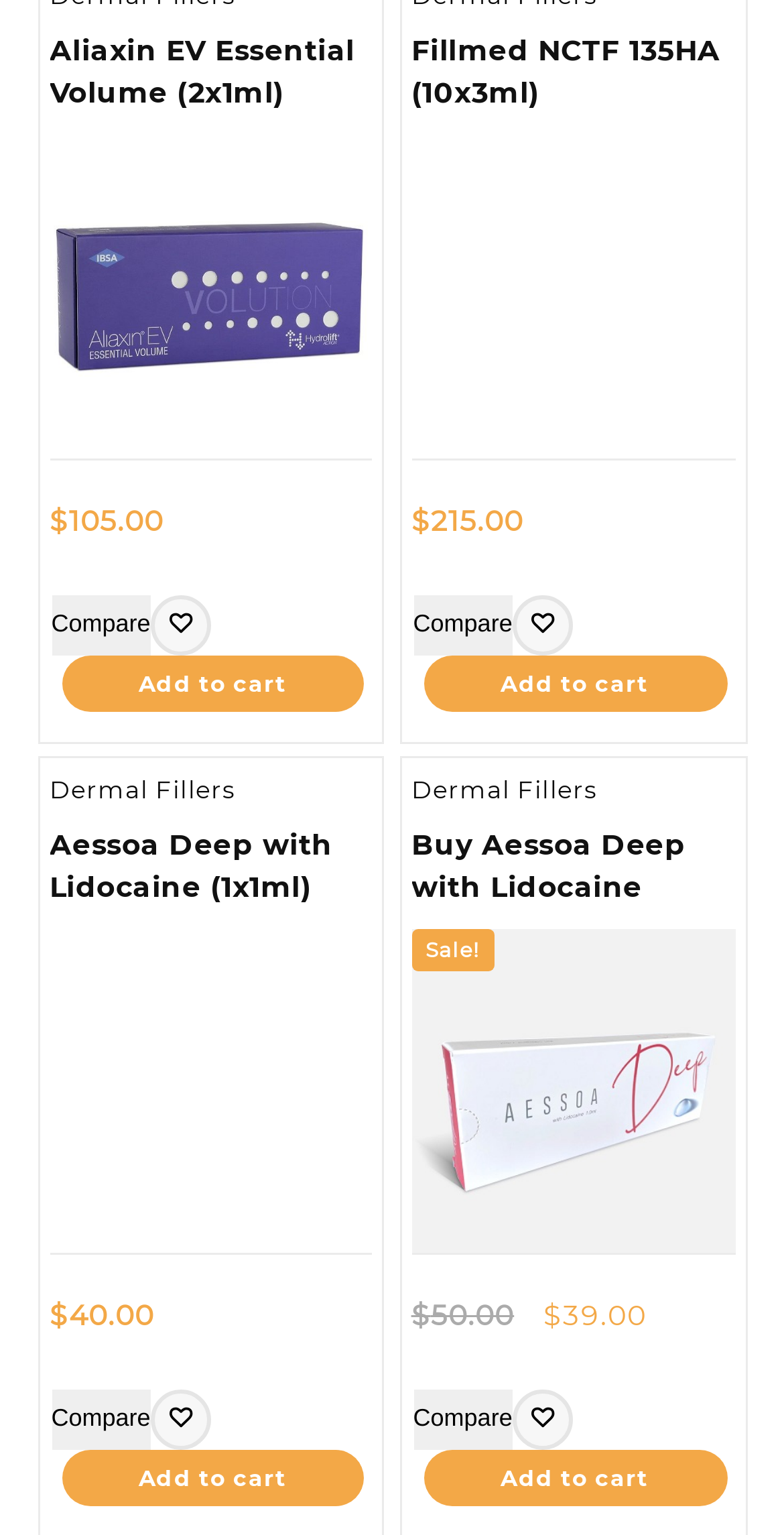Identify the bounding box coordinates of the element that should be clicked to fulfill this task: "View product details of Aliaxin EV Essential Volume". The coordinates should be provided as four float numbers between 0 and 1, i.e., [left, top, right, bottom].

[0.063, 0.02, 0.476, 0.075]